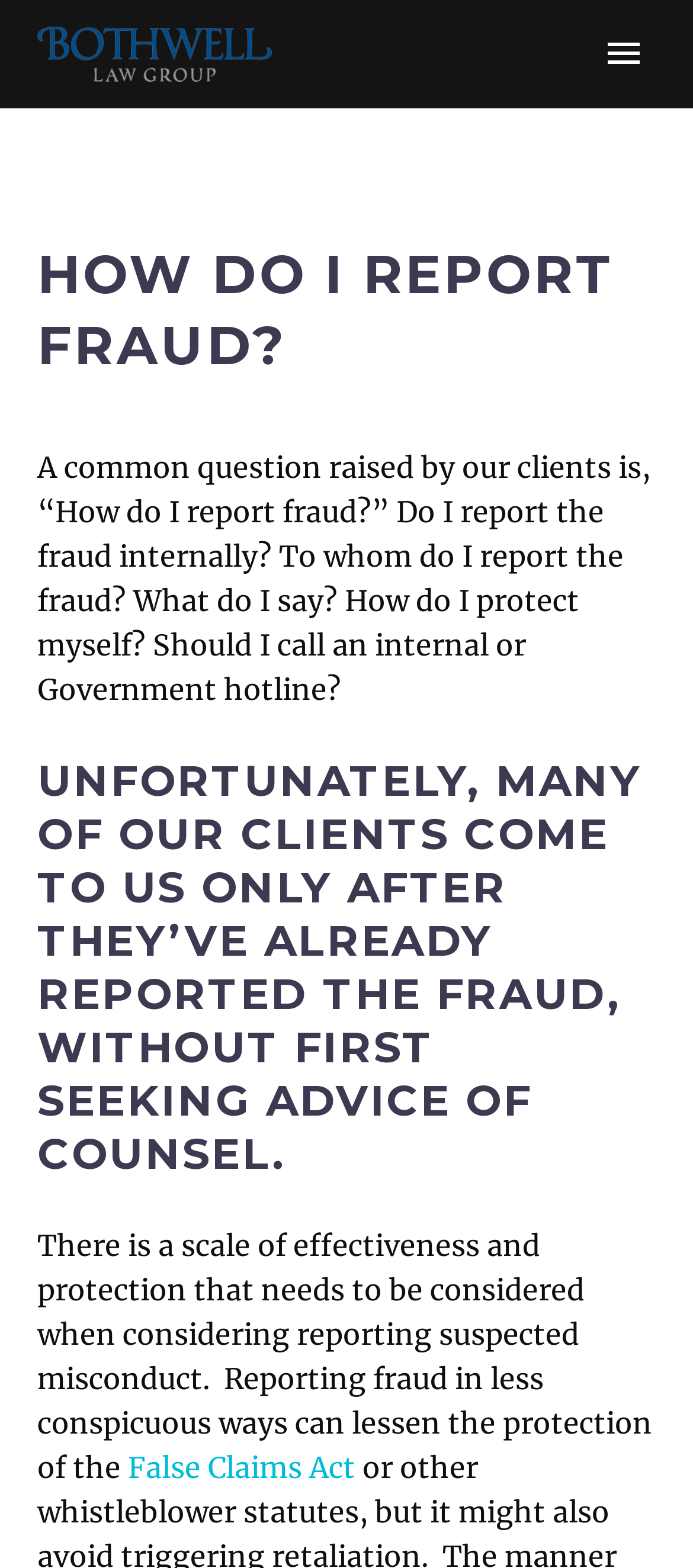Please find the bounding box coordinates of the element that you should click to achieve the following instruction: "Click the 'False Claims Act' link". The coordinates should be presented as four float numbers between 0 and 1: [left, top, right, bottom].

[0.185, 0.924, 0.513, 0.947]